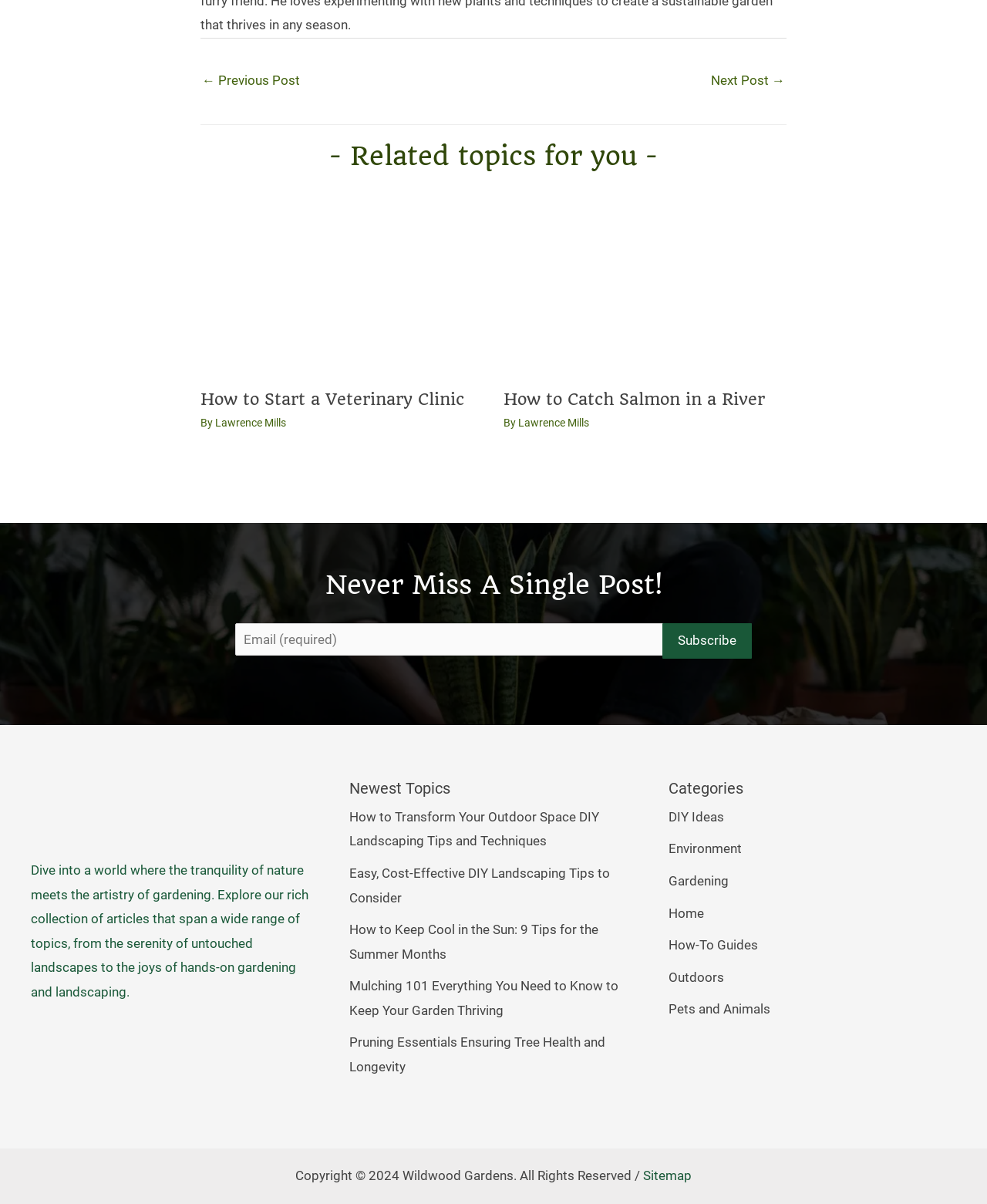What is the topic of the article on the left side of the page?
Utilize the image to construct a detailed and well-explained answer.

The article on the left side of the page is about 'How to Start a Veterinary Clinic', which is indicated by the heading and the link with the same text. The article also includes an image of staff in a vet clinic.